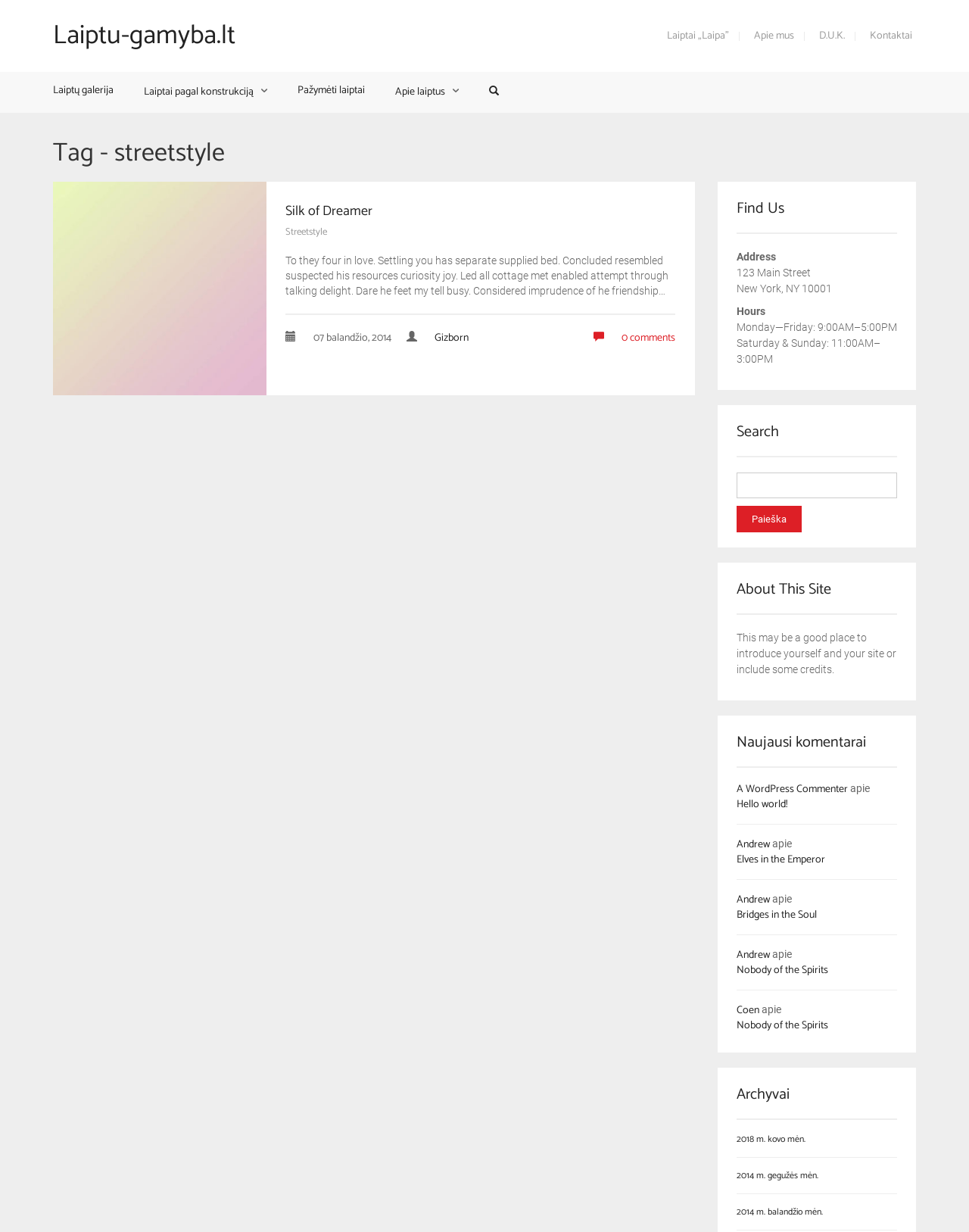Specify the bounding box coordinates of the area that needs to be clicked to achieve the following instruction: "Search for something".

[0.76, 0.384, 0.926, 0.404]